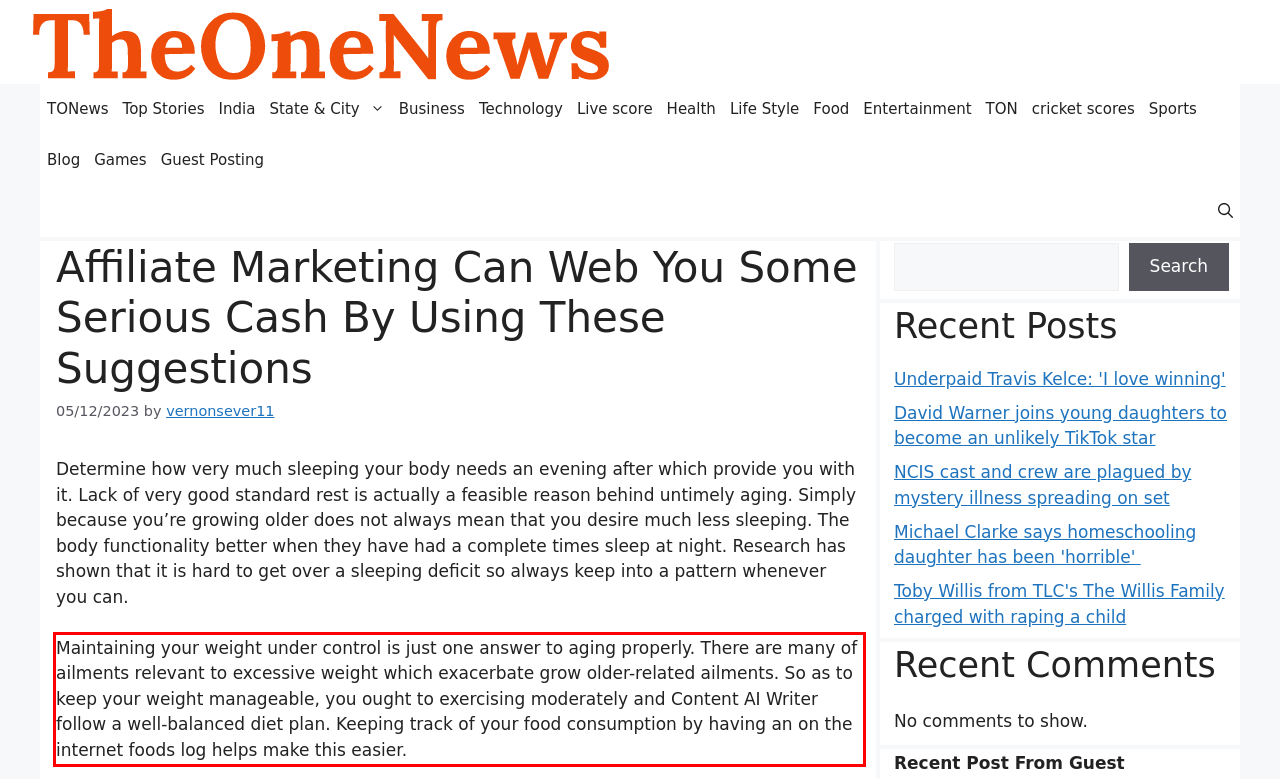Please identify and extract the text from the UI element that is surrounded by a red bounding box in the provided webpage screenshot.

Maintaining your weight under control is just one answer to aging properly. There are many of ailments relevant to excessive weight which exacerbate grow older-related ailments. So as to keep your weight manageable, you ought to exercising moderately and Content AI Writer follow a well-balanced diet plan. Keeping track of your food consumption by having an on the internet foods log helps make this easier.